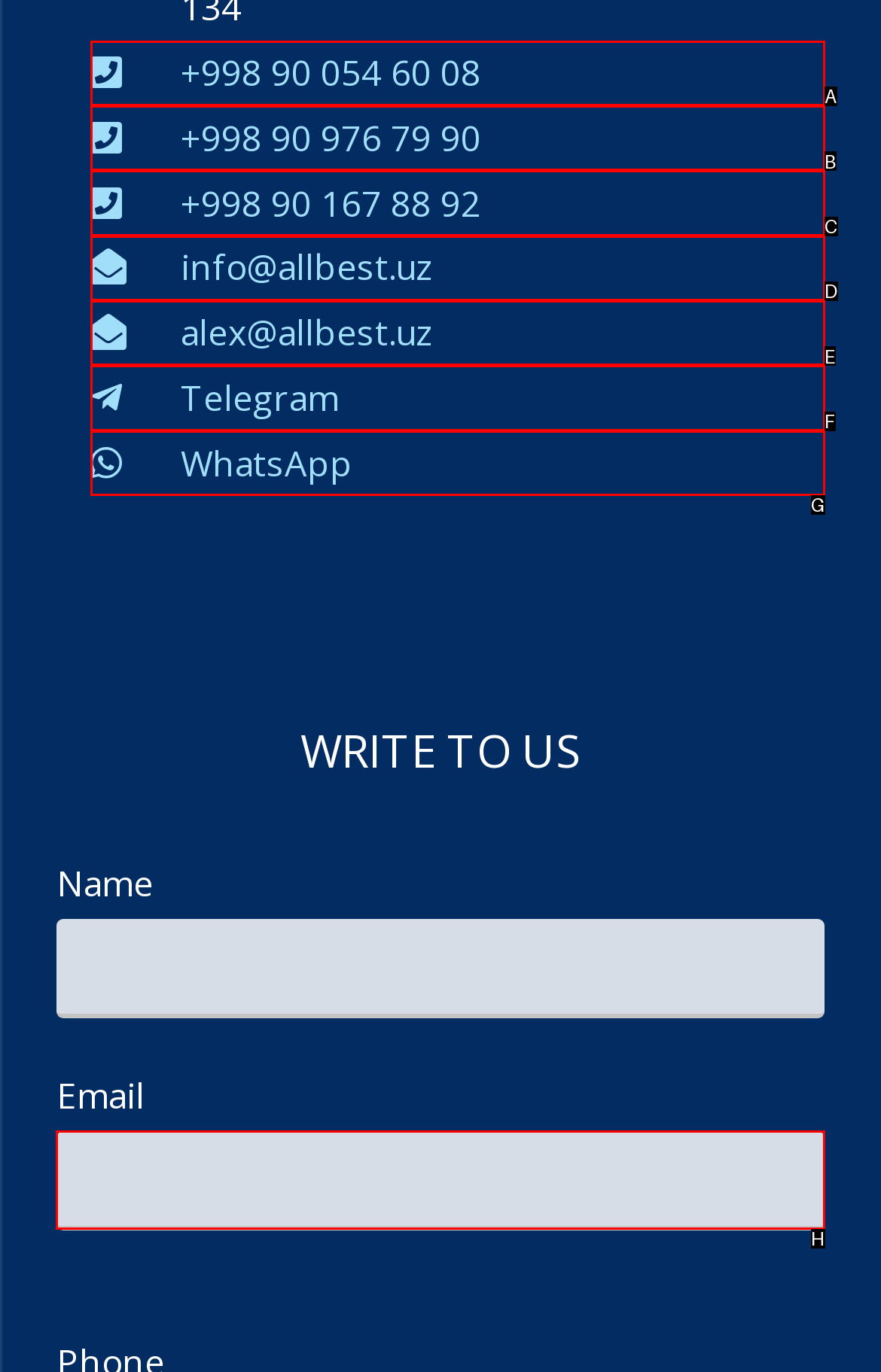Tell me which one HTML element I should click to complete the following task: Input your email Answer with the option's letter from the given choices directly.

H